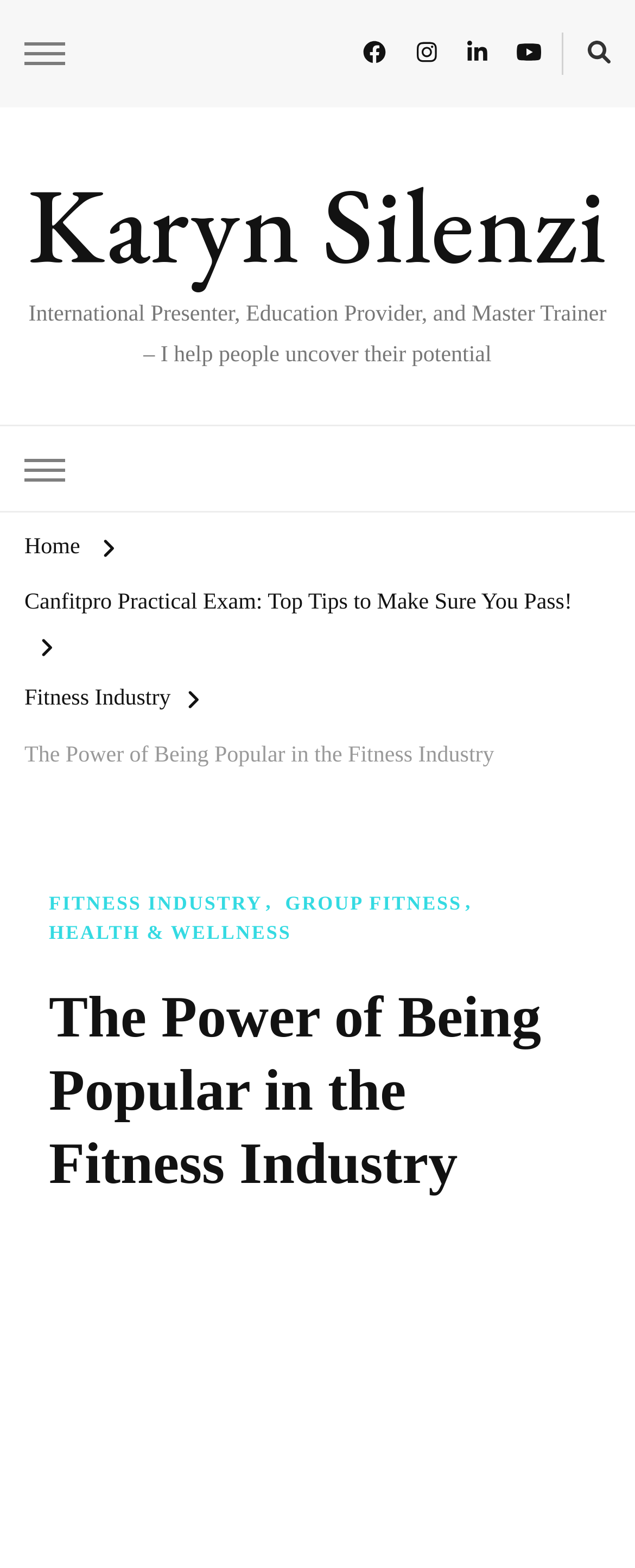Construct a thorough caption encompassing all aspects of the webpage.

The webpage is about the power of being popular in the fitness industry, written by Karyn Silenzi, an international presenter, education provider, and master trainer. At the top left corner, there is a button, and to its right, there are four links. Below these elements, there is a link to Karyn Silenzi's profile, followed by a brief description of her profession. 

On the left side of the page, there are several links, including "Home", "Canfitpro Practical Exam: Top Tips to Make Sure You Pass!", "Fitness Industry", and "The Power of Being Popular in the Fitness Industry". The main content of the page is an article with the same title, which is divided into sections. The first section has three links to related topics: "FITNESS INDUSTRY,", "GROUP FITNESS,", and "HEALTH & WELLNESS". 

The article's title is also presented as a heading, which is centered at the top of the main content area. At the top right corner, there are two buttons, and at the bottom right corner, there is another button. Overall, the page has a total of seven buttons and eleven links.